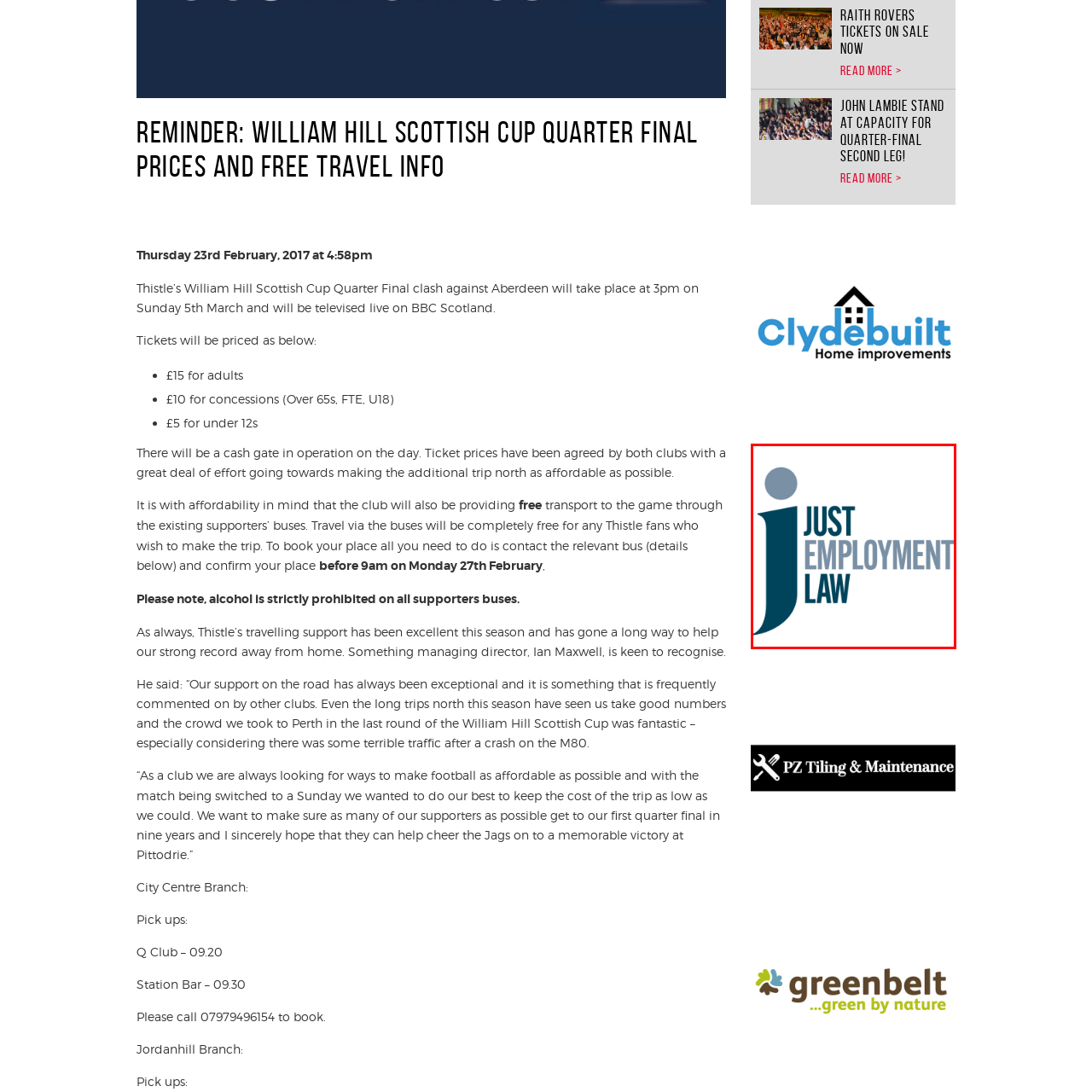Give an elaborate description of the visual elements within the red-outlined box.

The image features the logo of "Just Employment Law," which is a firm specializing in employment law matters. The logo incorporates a stylized letter "j" in a dark teal color, accompanied by the words "JUST EMPLOYMENT LAW" in a modern, sans-serif font. The combination of colors and typography communicates professionalism and an emphasis on legal services dedicated to employment issues, making it visually distinct and easily recognizable. This logo represents the firm’s commitment to providing expert legal advice and support in the area of employment law.